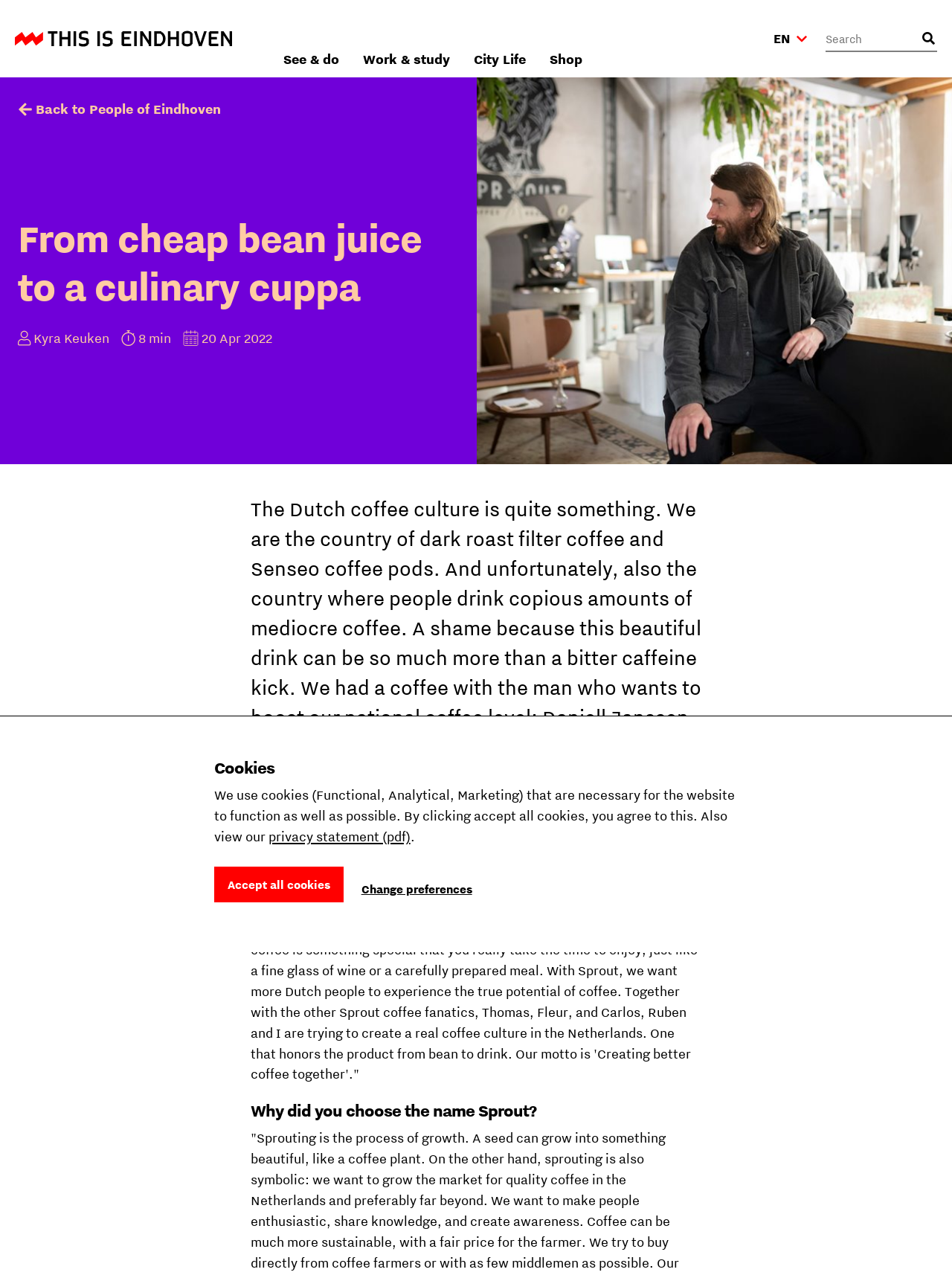Specify the bounding box coordinates (top-left x, top-left y, bottom-right x, bottom-right y) of the UI element in the screenshot that matches this description: Cannabis Seeds for Sale

None